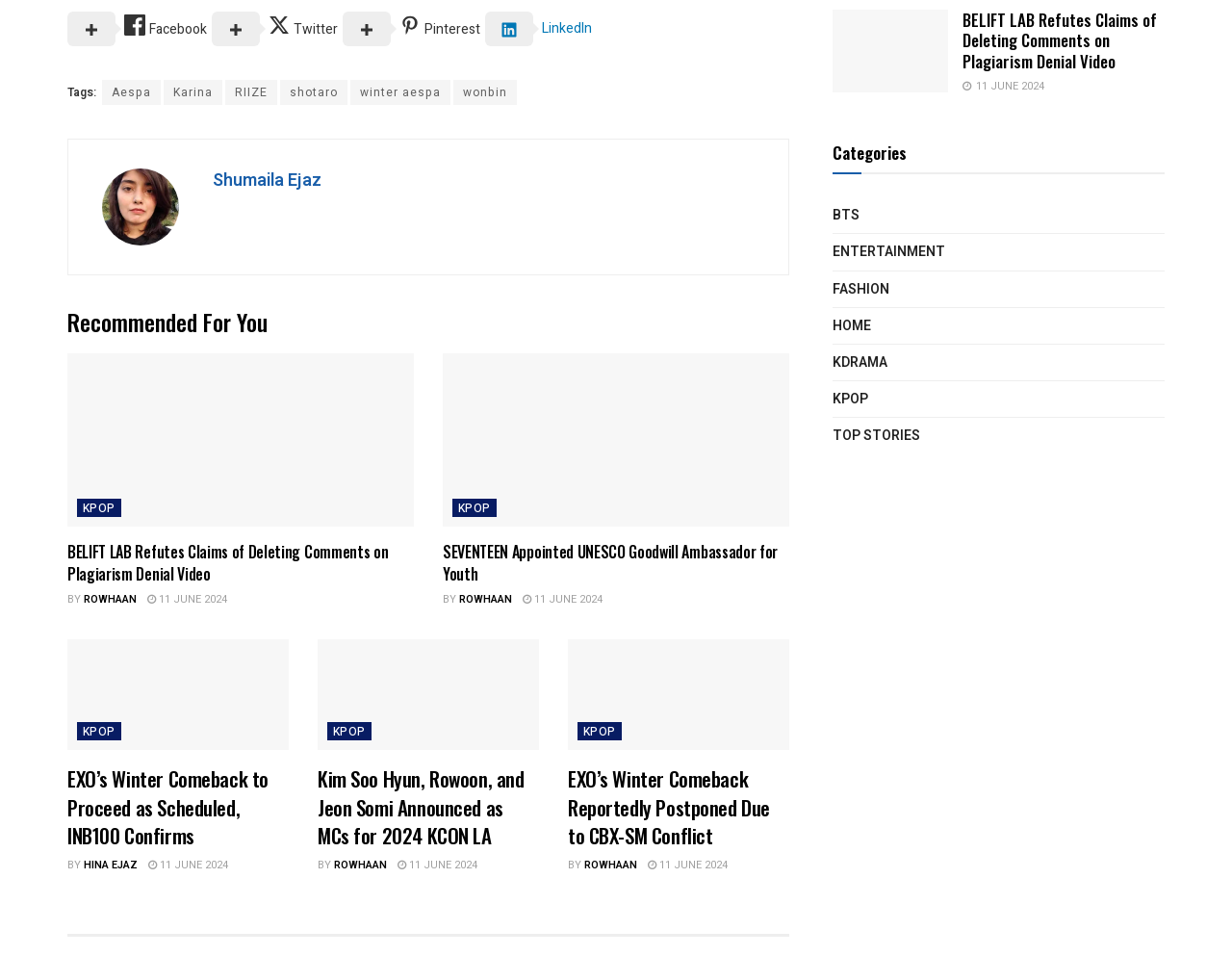Analyze the image and deliver a detailed answer to the question: Who is the author of the article about SEVENTEEN UNESCO?

The article about SEVENTEEN UNESCO is located in the middle of the webpage. The author of the article is mentioned at the bottom of the article, and it is ROWHAAN.